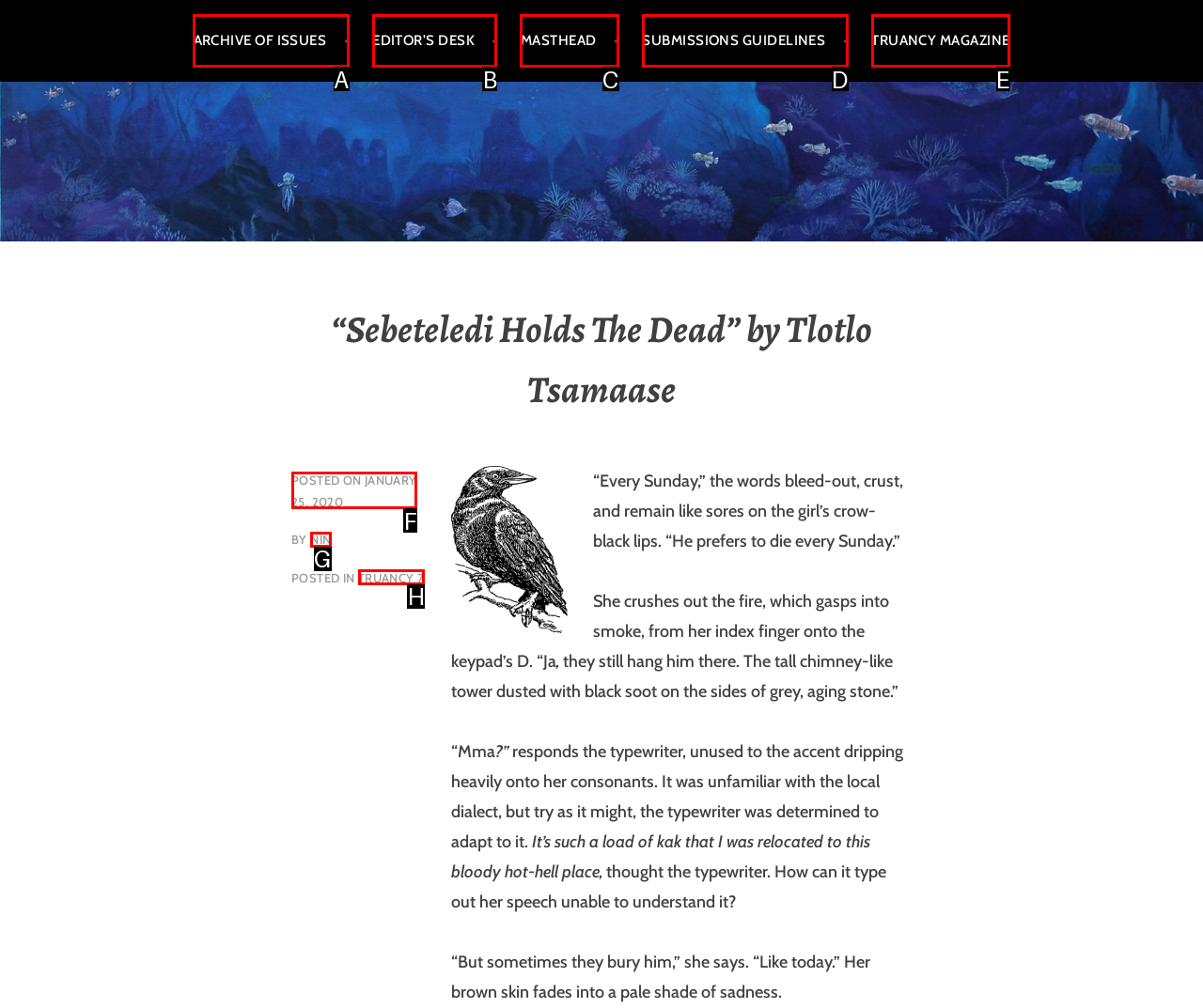Identify the letter of the correct UI element to fulfill the task: View the category TRUANCY 7 from the given options in the screenshot.

H